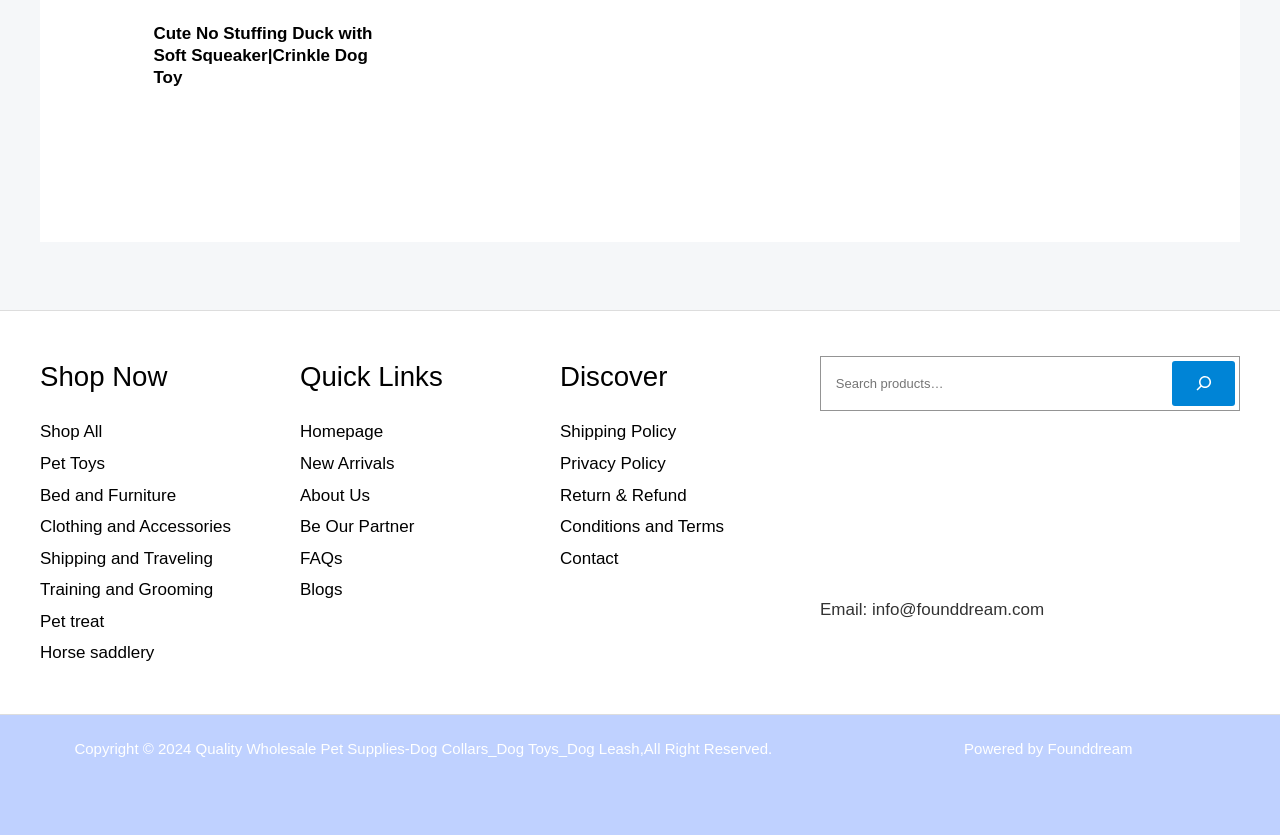Refer to the image and answer the question with as much detail as possible: What is the copyright year?

The copyright year is obtained from the static text element 'Copyright © 2024 Quality Wholesale Pet Supplies-Dog Collars_Dog Toys_Dog Leash,All Right Reserved.' which is located at the bottom of the webpage.